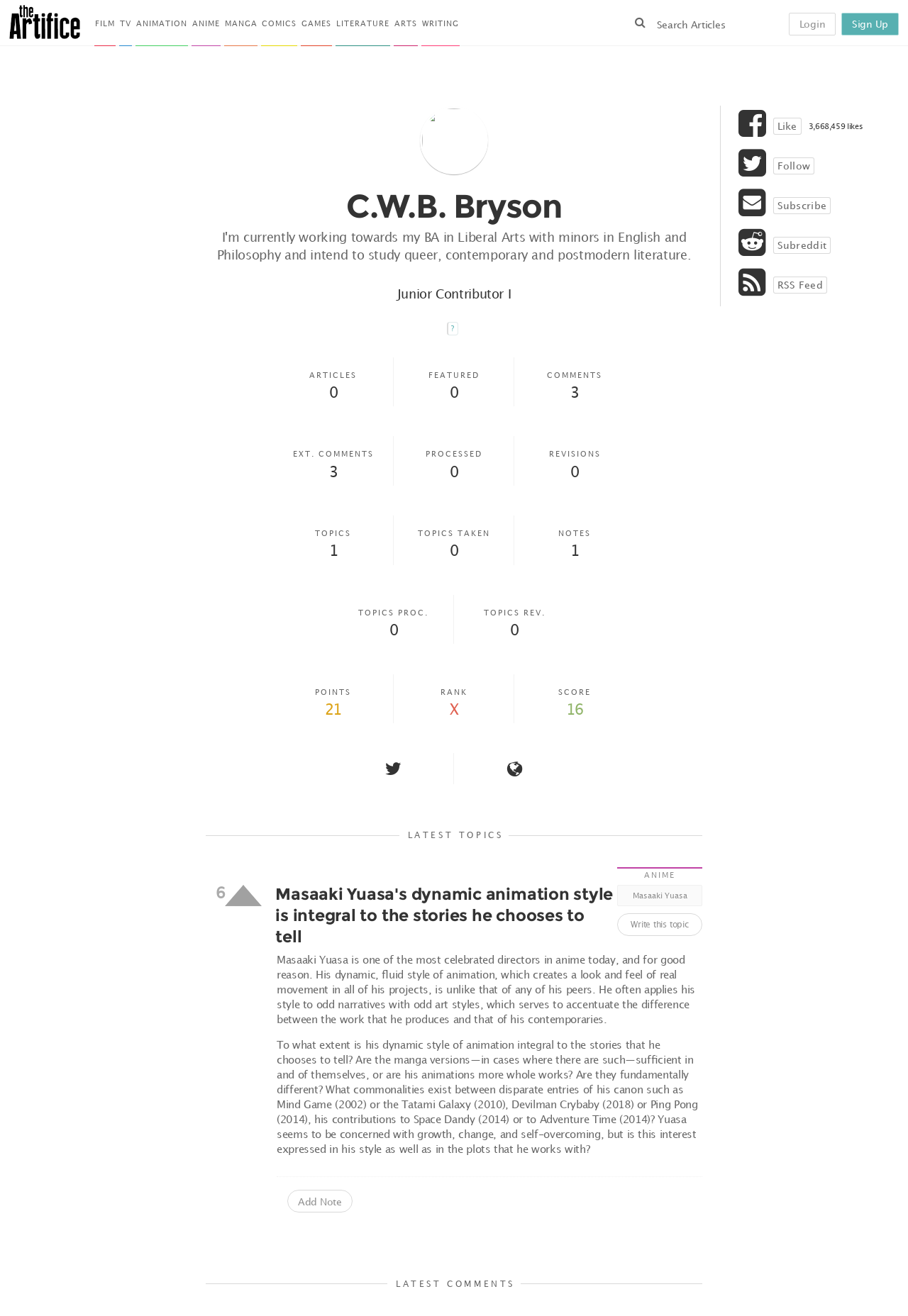Pinpoint the bounding box coordinates of the element that must be clicked to accomplish the following instruction: "Search for a topic". The coordinates should be in the format of four float numbers between 0 and 1, i.e., [left, top, right, bottom].

[0.69, 0.01, 0.858, 0.027]